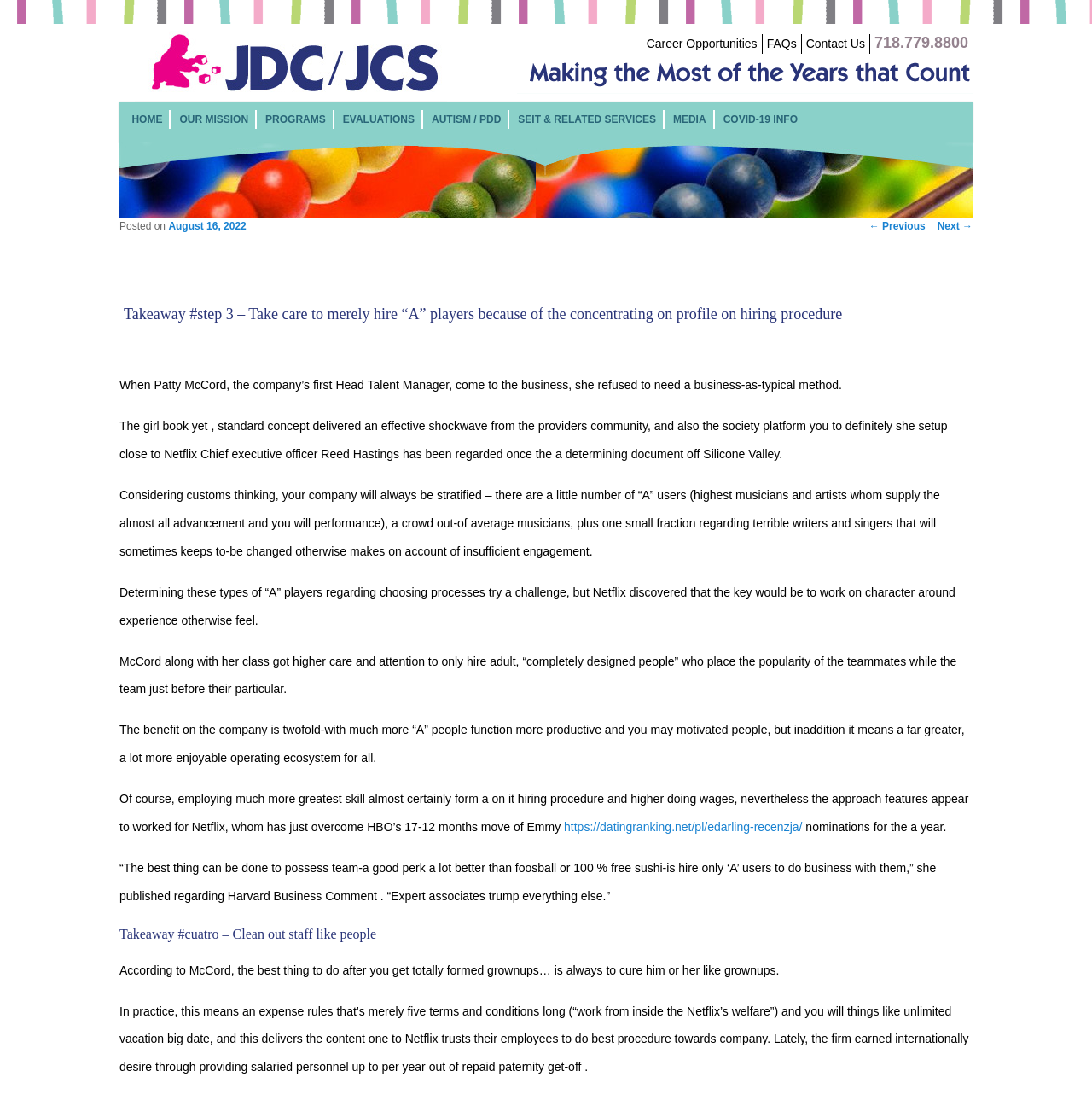Locate the primary headline on the webpage and provide its text.

Takeaway #step 3 – Take care to merely hire “A” players because of the concentrating on profile on hiring procedure